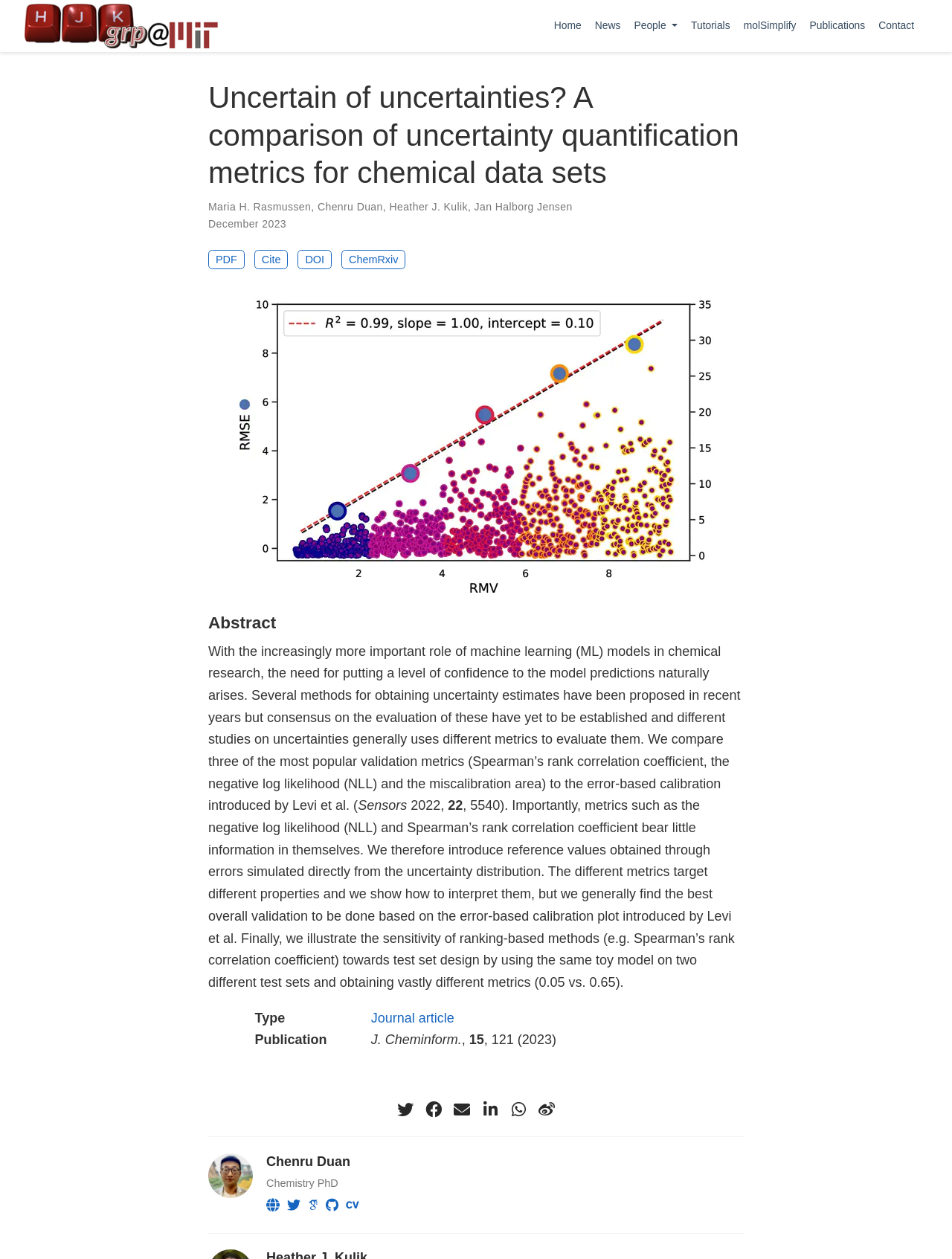Determine the bounding box coordinates for the area that should be clicked to carry out the following instruction: "Check the publication details".

[0.268, 0.802, 0.343, 0.832]